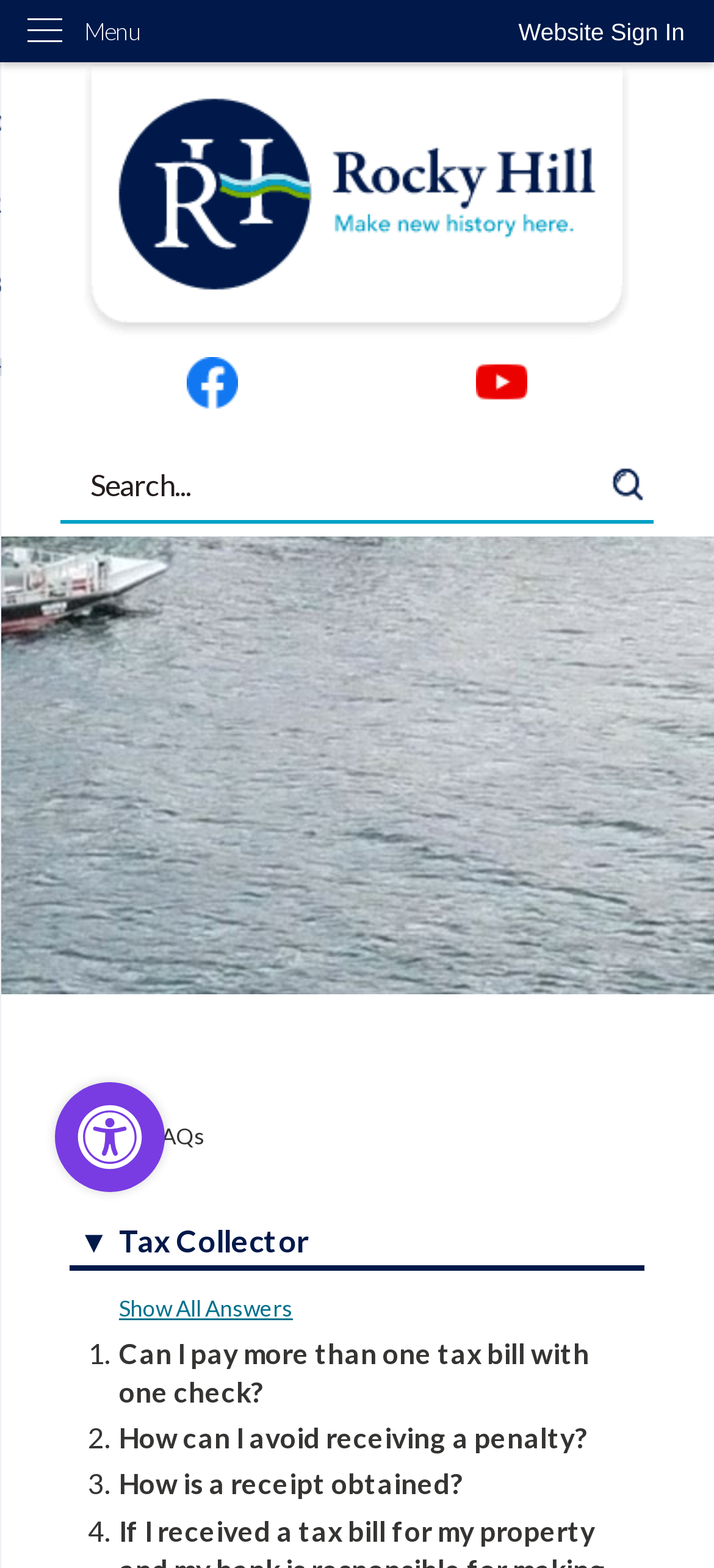What is the purpose of the search region?
Give a detailed and exhaustive answer to the question.

The search region is a prominent feature on the webpage, located near the top. It contains a textbox and a search button, indicating that its purpose is to allow users to search for specific content on the website.